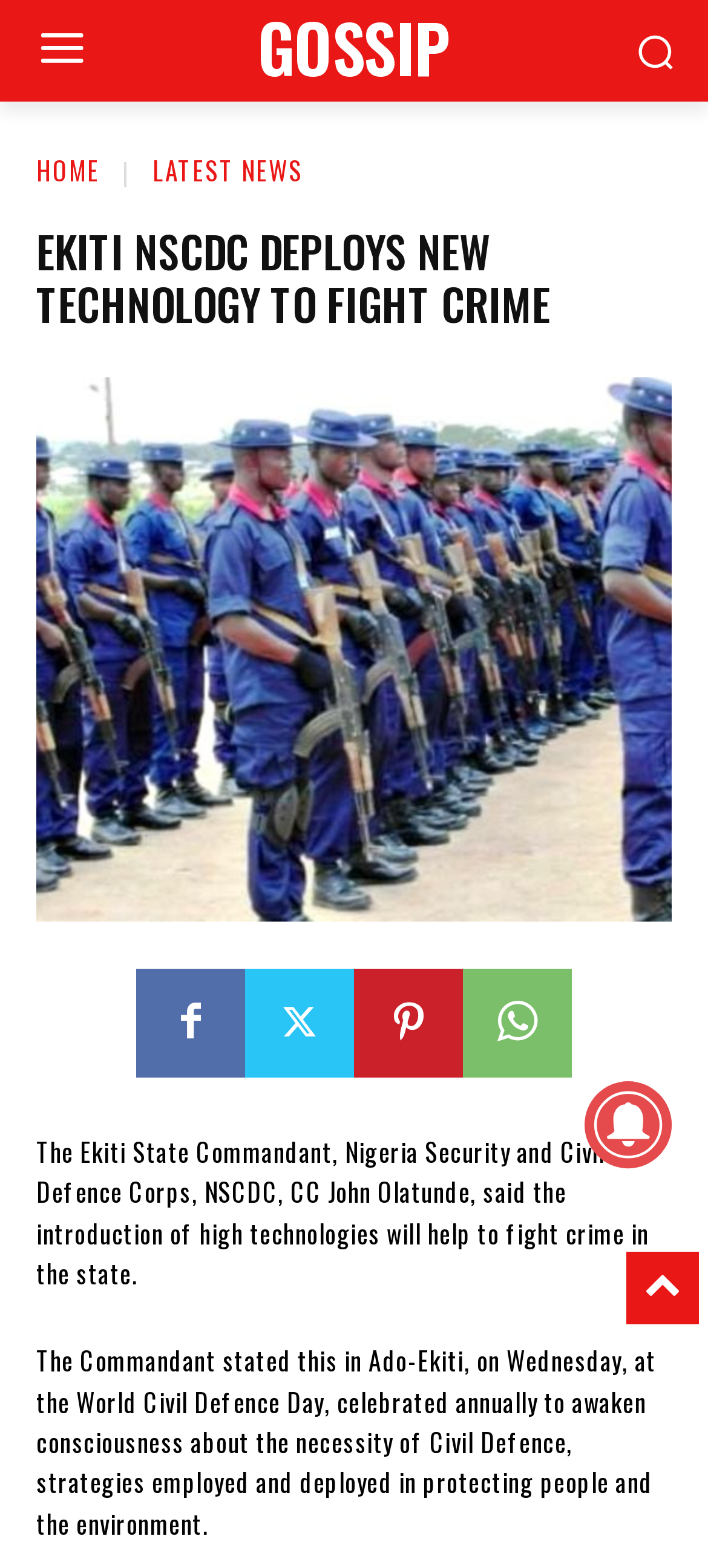Describe every aspect of the webpage in a detailed manner.

The webpage is about the Ekiti State Commandant of Nigeria Security and Civil Defence Corps, NSCDC, introducing new technology to fight crime in the state. 

At the top left of the page, there is a link to "HOME" and another link to "LATEST NEWS" to the right of it. Below these links, there is a large heading that reads "EKITI NSCDC DEPLOYS NEW TECHNOLOGY TO FIGHT CRIME". 

On the top right of the page, there is an image, and below it, there is a link to "GOSSIP". 

In the middle of the page, there are four social media links, represented by icons, arranged horizontally from left to right. 

Below the social media links, there are two paragraphs of text. The first paragraph explains that the Commandant, CC John Olatunde, believes the introduction of high technologies will help to fight crime in the state. The second paragraph provides more context, stating that the Commandant made this statement in Ado-Ekiti on Wednesday at the World Civil Defence Day. 

At the bottom right of the page, there is another image.